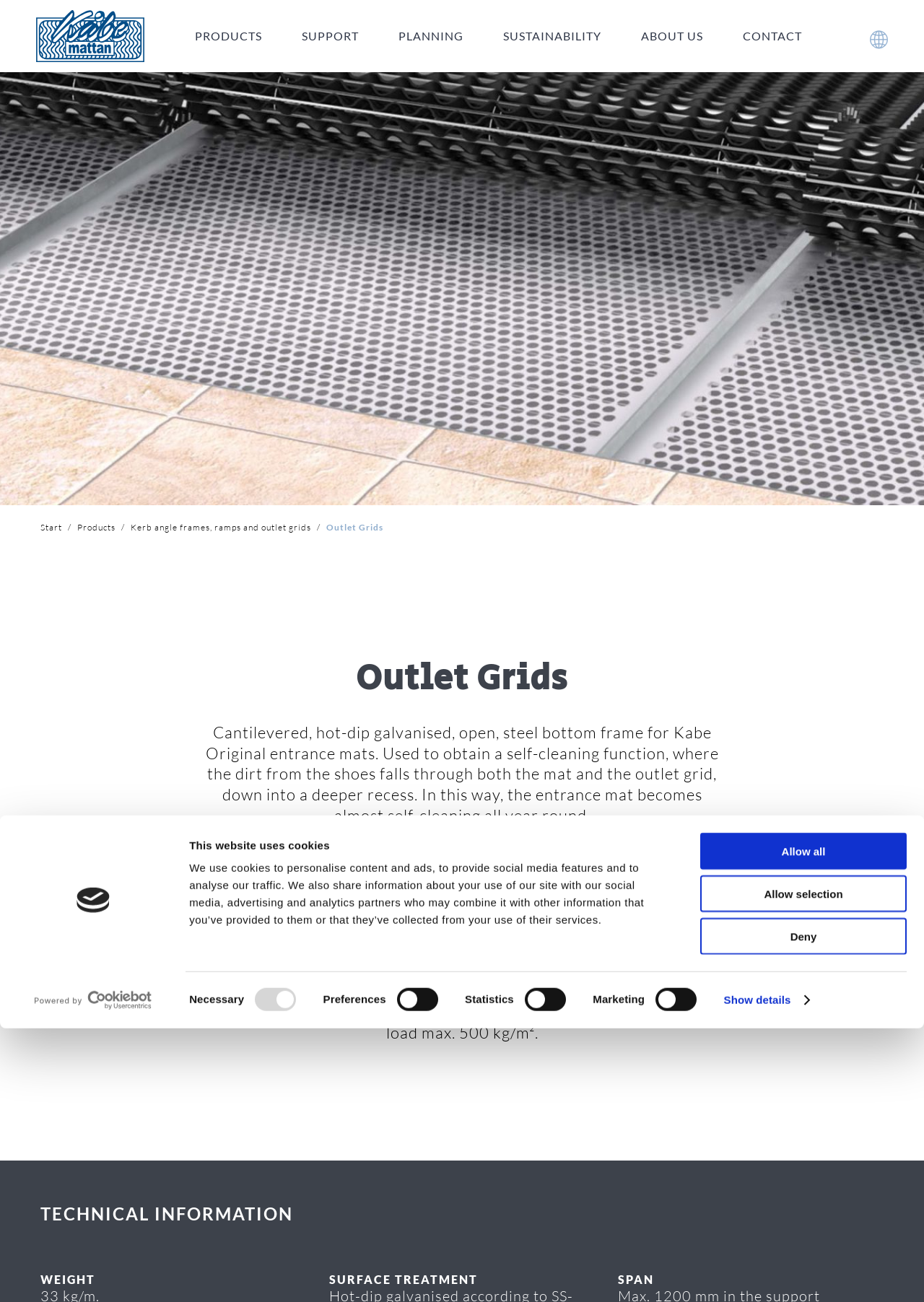Please answer the following question using a single word or phrase: 
What is the maximum span of the outlet grids?

1200 mm